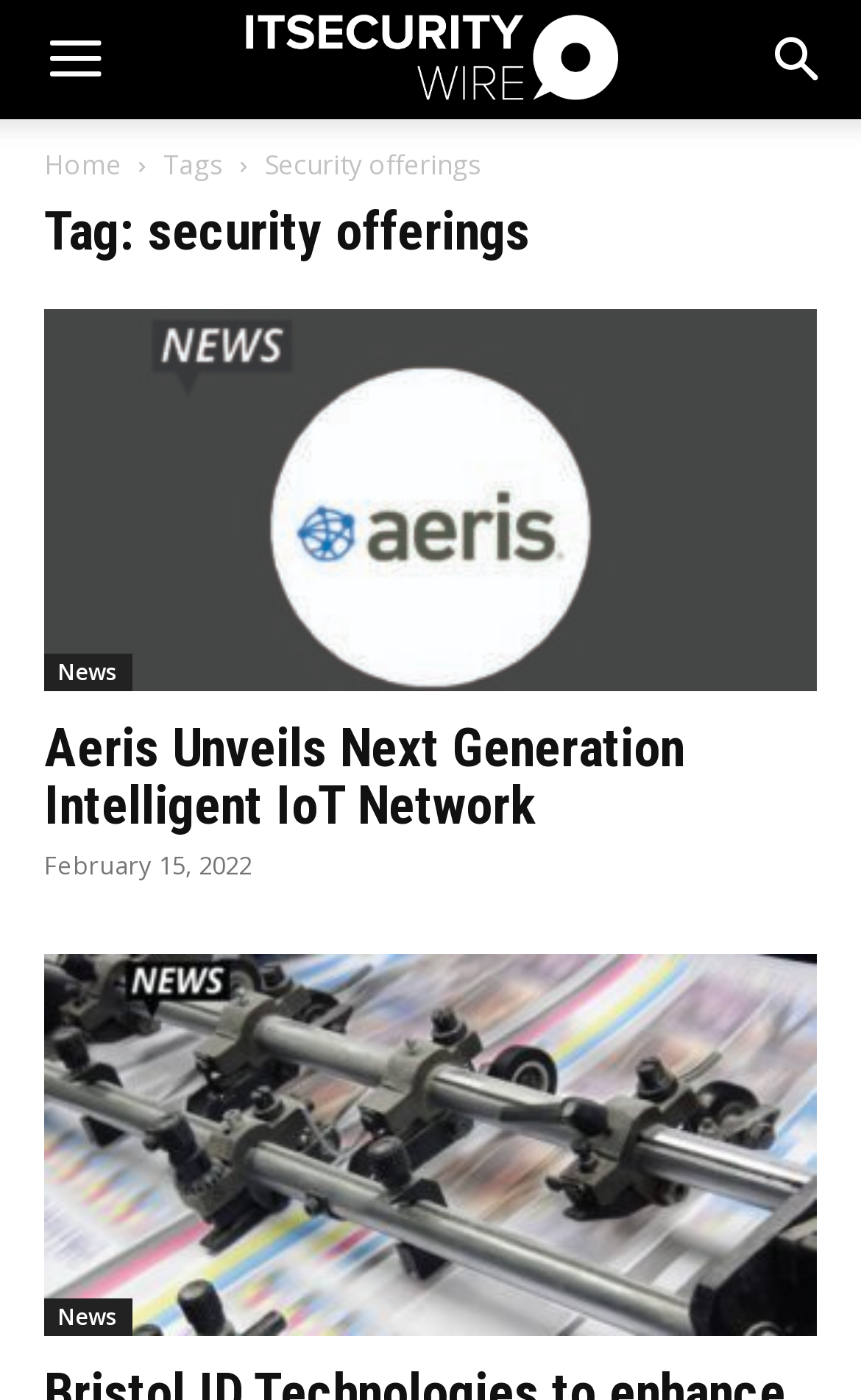Look at the image and give a detailed response to the following question: How many news articles are on this page?

I counted the number of links with the text 'News' on the page, which indicates a news article. There are four such links.